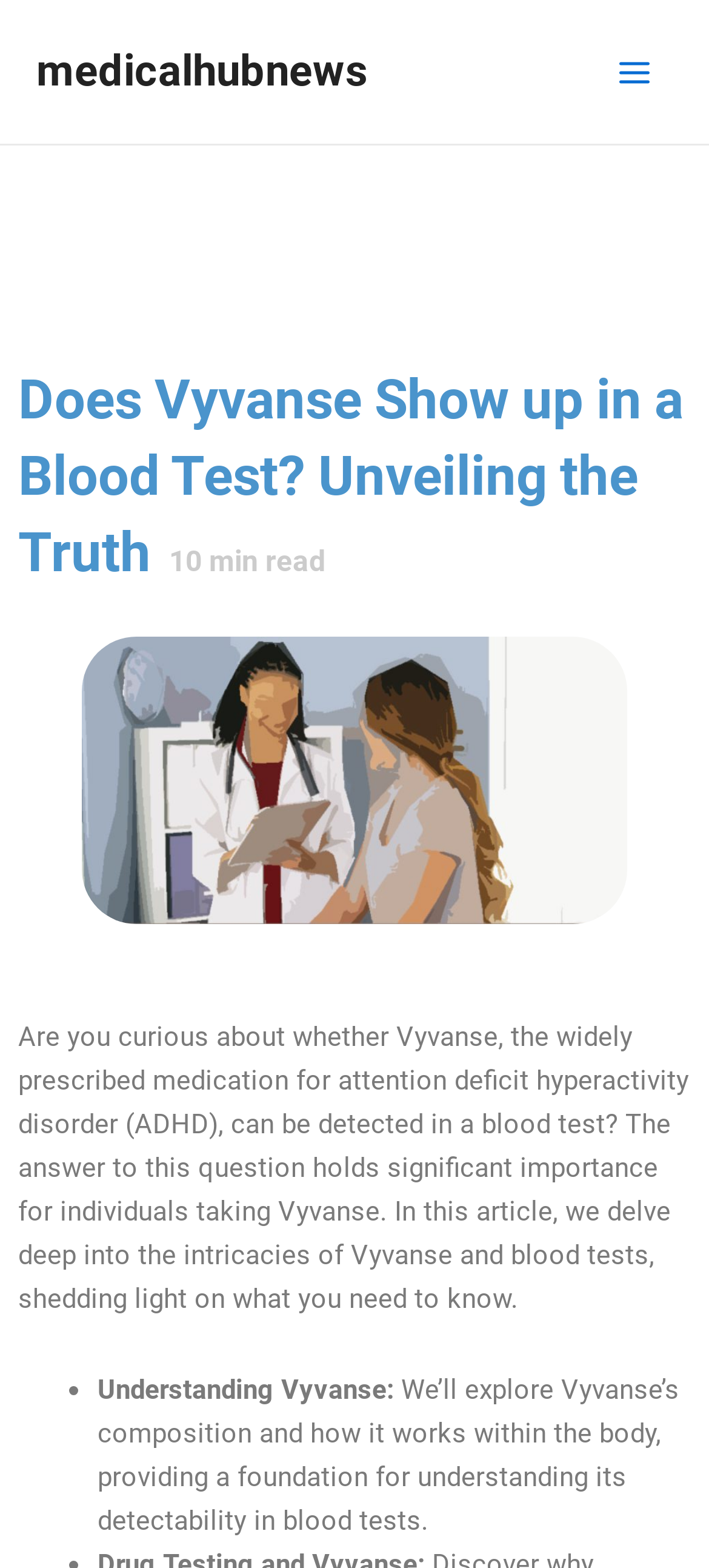Offer a detailed account of what is visible on the webpage.

The webpage is an article titled "Does Vyvanse Show up in a Blood Test? Unveiling the Truth" from medicalhubnews. At the top left, there is a link to the website's main page, "medicalhubnews". To the right of this link, there is a button labeled "Main Menu" with an accompanying image. 

Below these elements, there is a heading that repeats the title of the article, indicating that it will take approximately 10 minutes to read. 

The main content of the article begins with a paragraph that introduces the topic, explaining that the article will explore whether Vyvanse, a medication for attention deficit hyperactivity disorder (ADHD), can be detected in a blood test. 

Further down, there is a list with a single item, marked by a bullet point, which starts with the subheading "Understanding Vyvanse:". This section appears to delve into the composition and mechanism of Vyvanse, providing a foundation for understanding its detectability in blood tests.